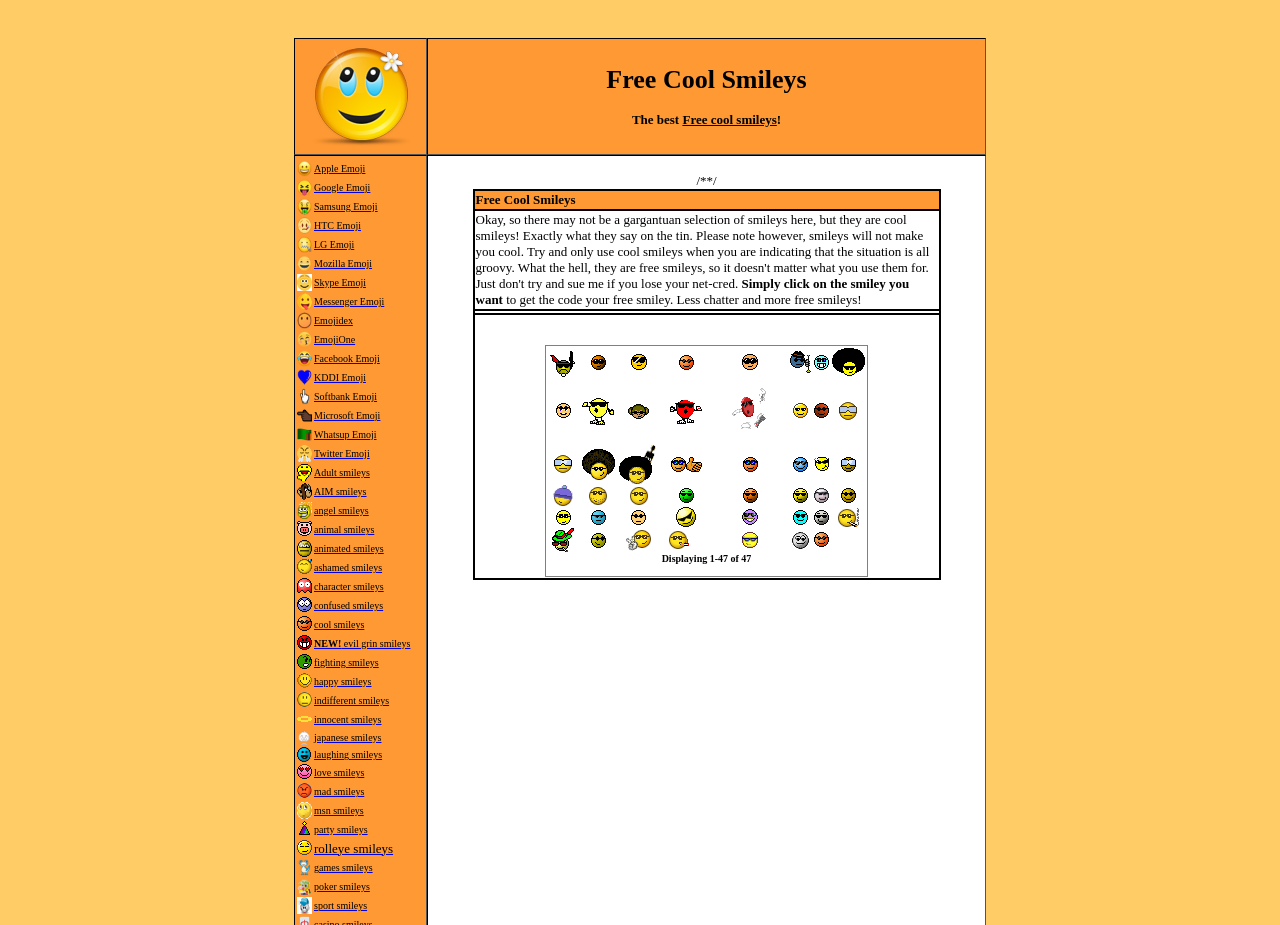Describe every aspect of the webpage in a detailed manner.

The webpage is a collection of free cool smileys for various platforms such as MSN, MySpace, forums, and AIM. At the top, there is a heading "Free Cool Smileys" with a brief description "The best Free cool smileys!". Below the heading, there are multiple rows of grid cells, each containing an image of a smiley and a link to a specific emoji category, such as Apple Emoji, Google Emoji, Samsung Emoji, and more.

There are 14 rows in total, each with two grid cells. The left grid cell in each row contains an image of a winking smiley, while the right grid cell contains a link to a specific emoji category. The links are labeled with the name of the emoji category, such as "Apple Emoji", "Google Emoji", "Samsung Emoji", and so on.

The images of the winking smileys are all similar, with slight variations. They are positioned to the left of their corresponding links. The links are positioned to the right of the images and are aligned vertically with each other.

Overall, the webpage is a simple collection of free cool smileys, organized into rows with images and links to specific emoji categories.